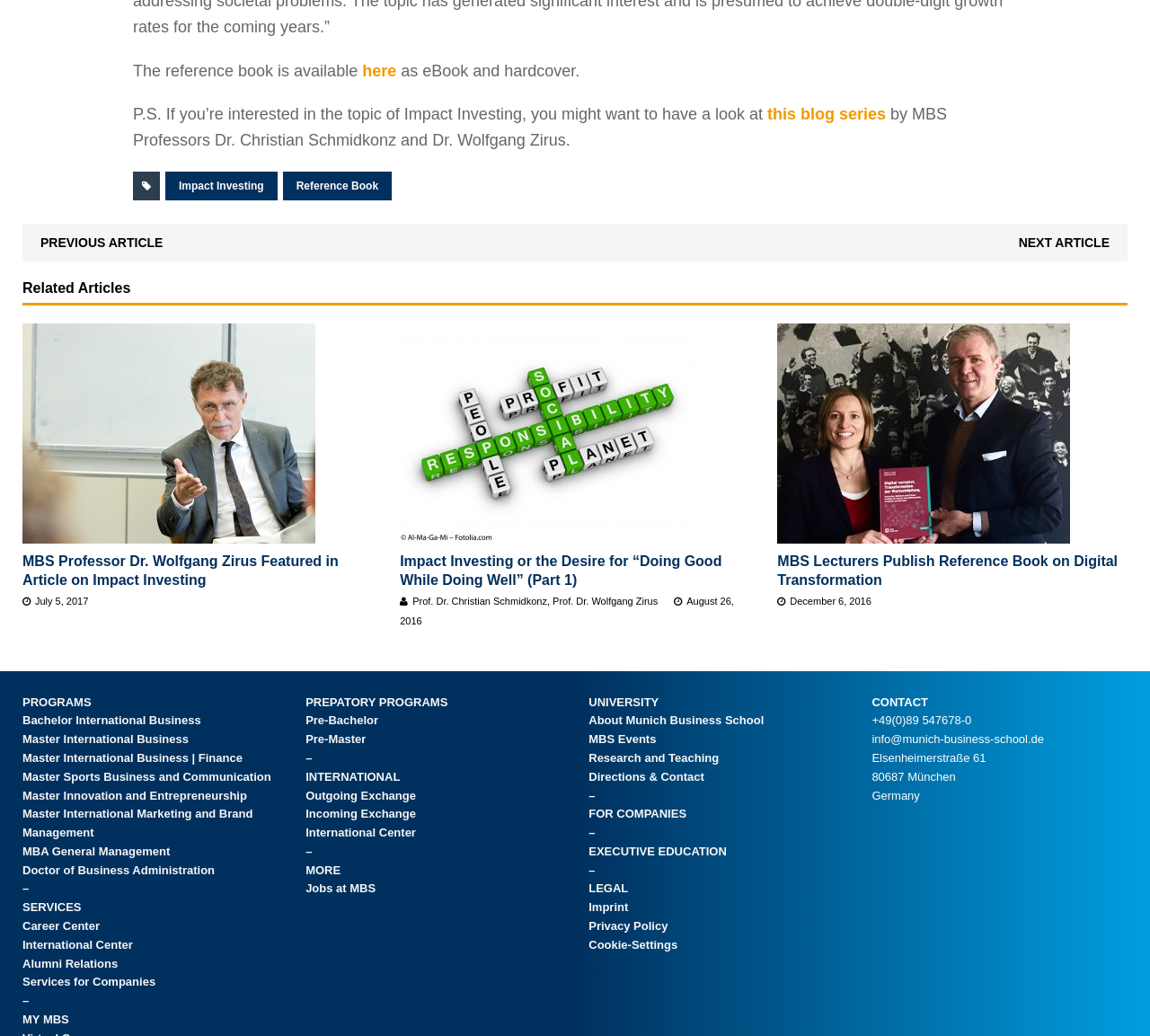Answer in one word or a short phrase: 
What is the address of Munich Business School?

Elsenheimerstraße 61, 80687 München, Germany